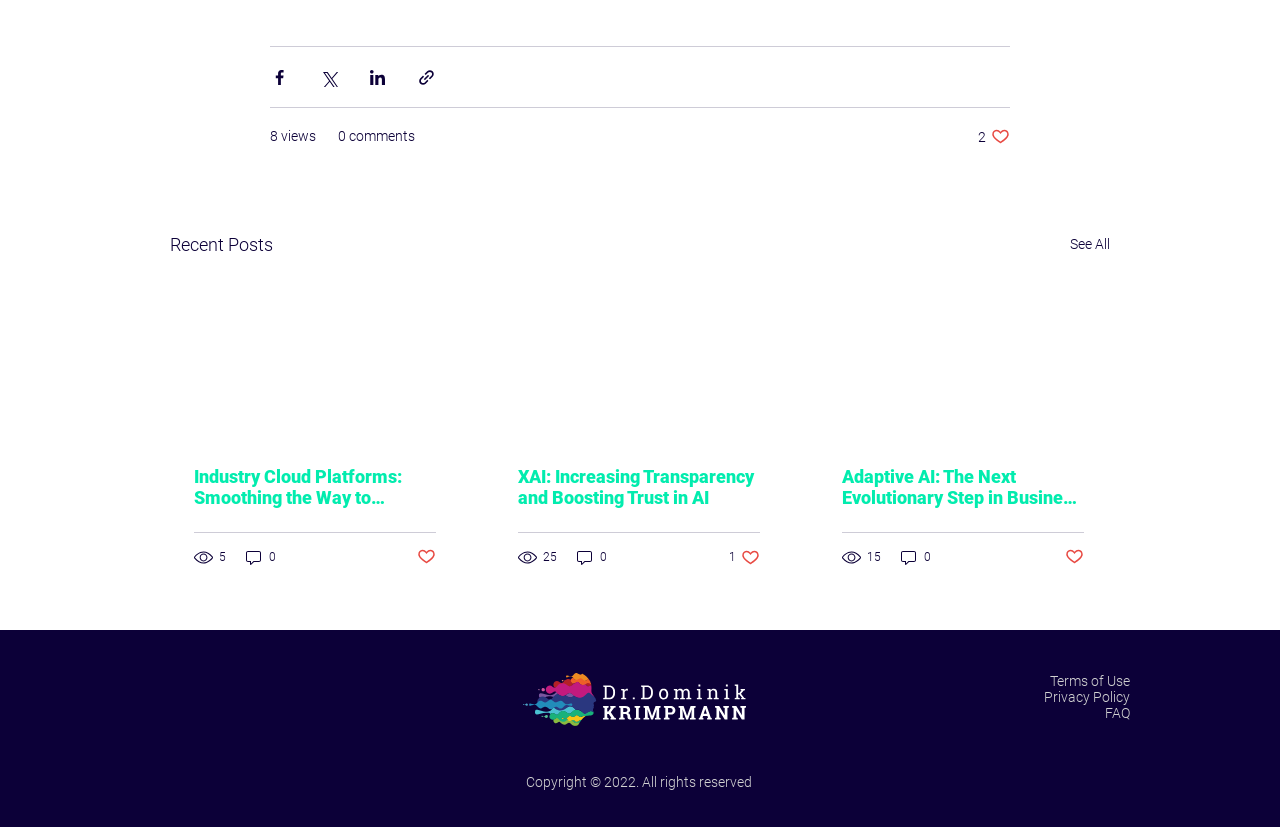Answer the following query with a single word or phrase:
What is the copyright year mentioned at the bottom of the page?

2022